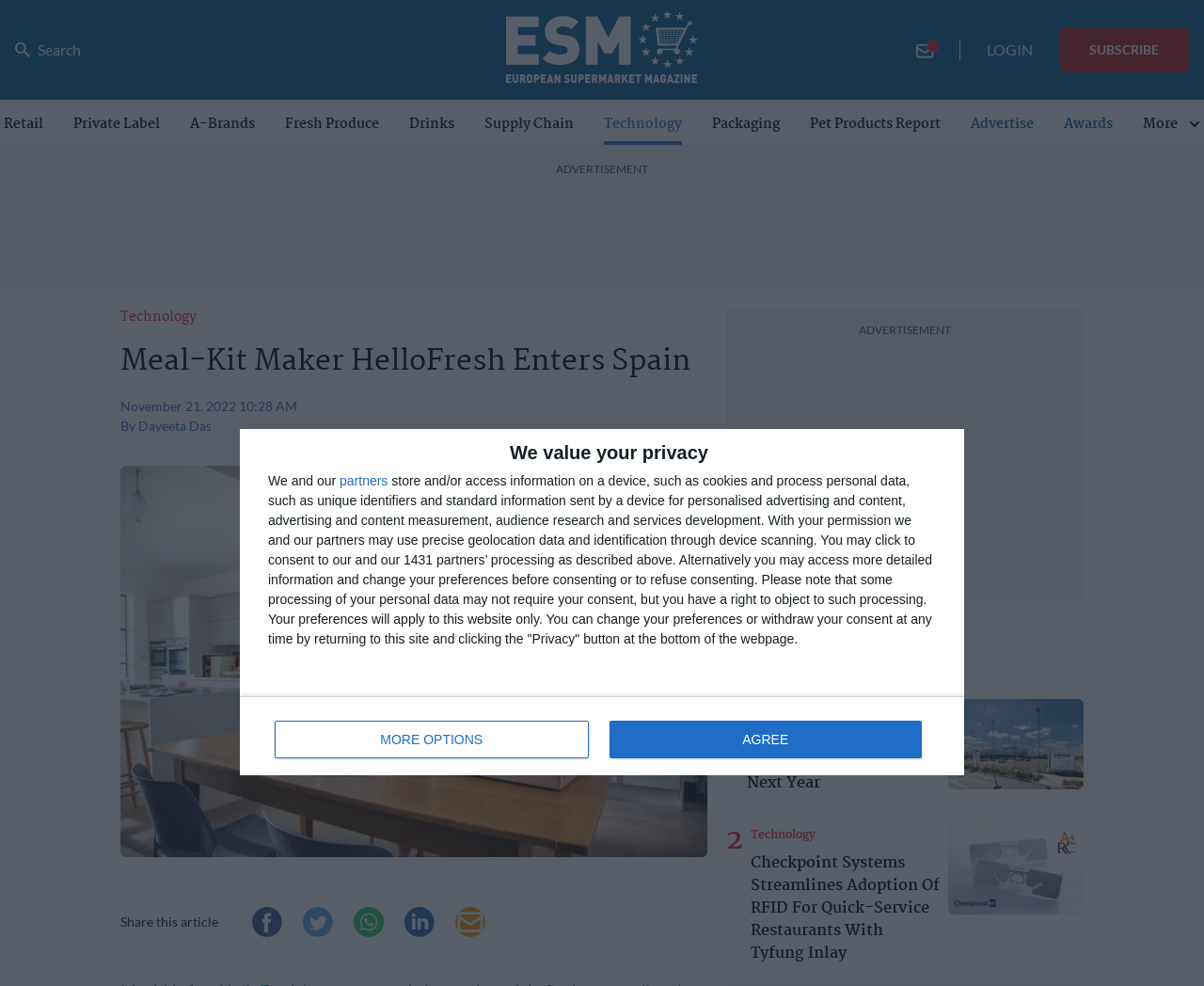Find the bounding box coordinates of the clickable region needed to perform the following instruction: "Click the 'More OPTIONS' button". The coordinates should be provided as four float numbers between 0 and 1, i.e., [left, top, right, bottom].

[0.228, 0.731, 0.489, 0.769]